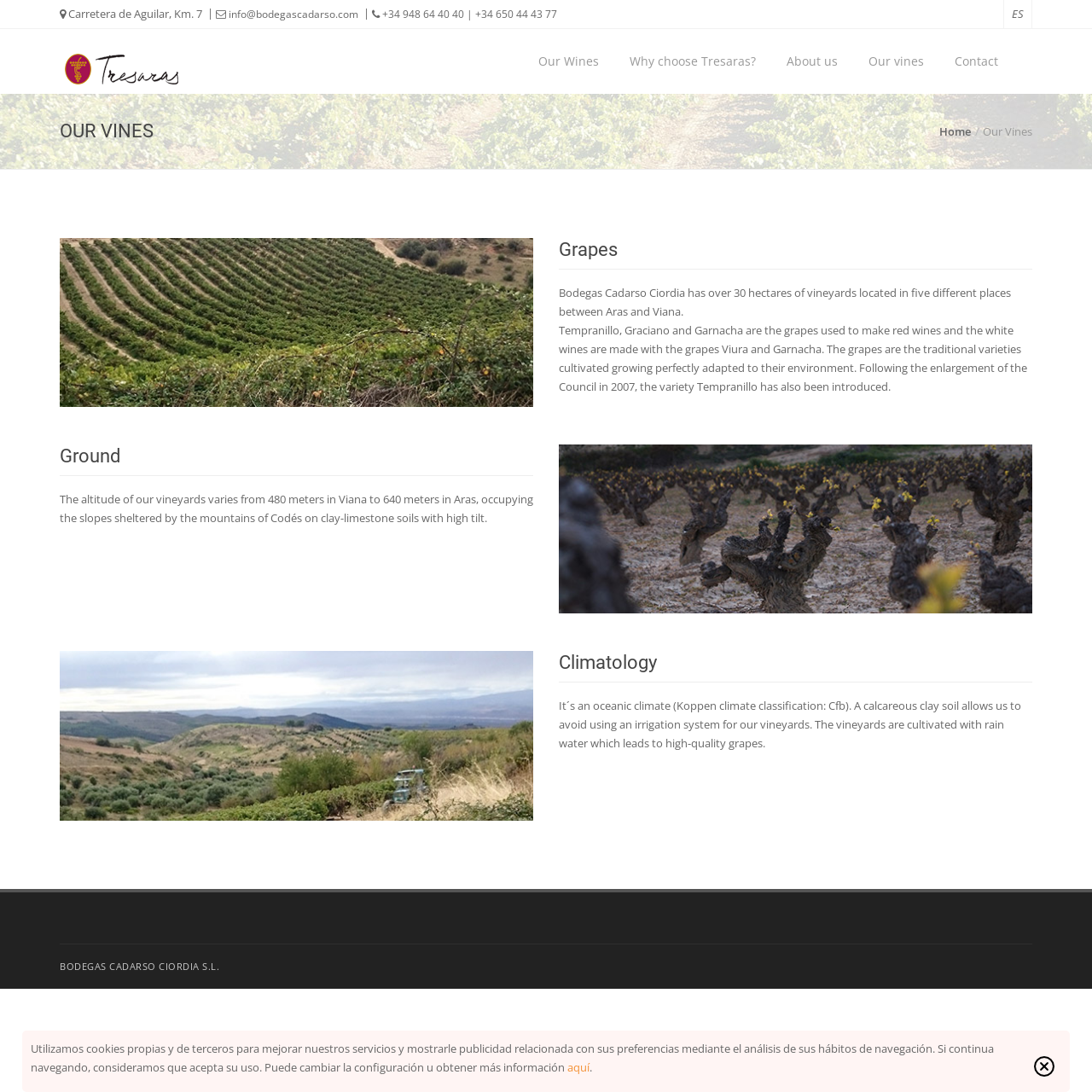Determine the bounding box coordinates of the clickable region to execute the instruction: "Click the 'Contact' link". The coordinates should be four float numbers between 0 and 1, denoted as [left, top, right, bottom].

[0.862, 0.027, 0.926, 0.086]